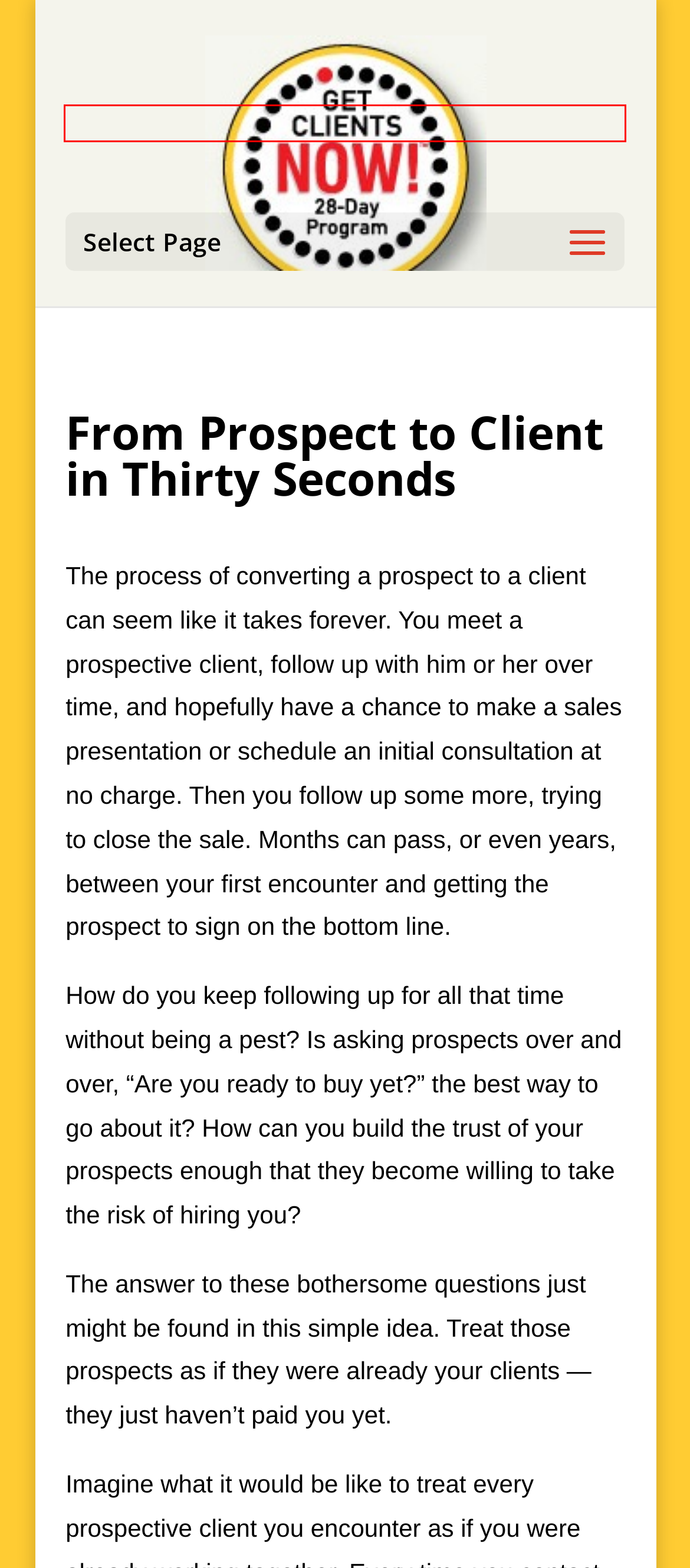Using the screenshot of a webpage with a red bounding box, pick the webpage description that most accurately represents the new webpage after the element inside the red box is clicked. Here are the candidates:
A. Blog - Get Clients Now!
B. About C.J. Hayden - Get Clients Now!
C. Home - Get Clients Now!
D. Get Clients Now!
E. Workshops & Events - Get Clients Now!
F. Legal Notices - Get Clients Now!
G. Help and Frequently Asked Questions - Get Clients Now!
H. Facilitator Resource Center - Get Clients Now!

C